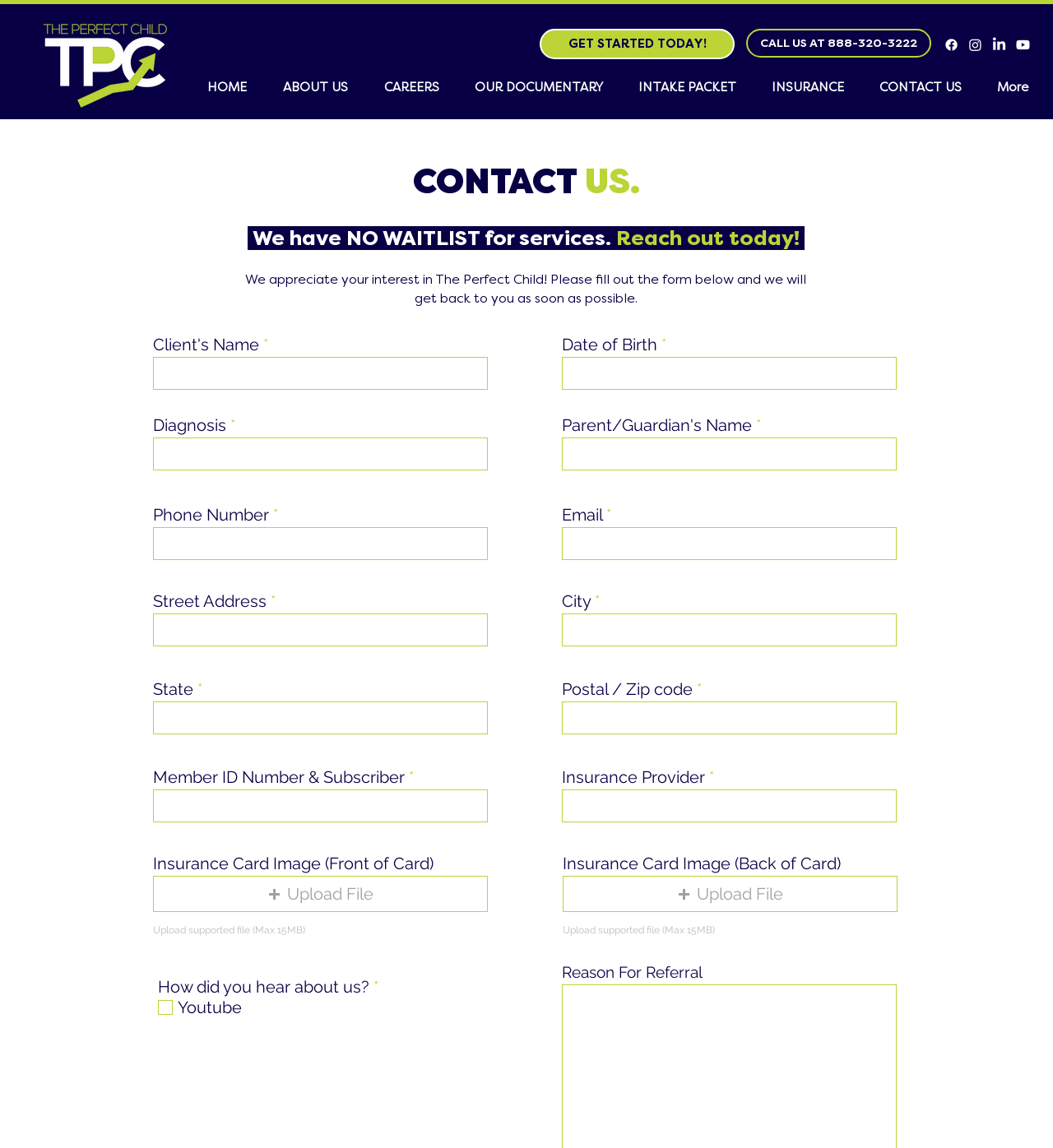Find the bounding box coordinates of the clickable element required to execute the following instruction: "Click the 'CONTACT US' link". Provide the coordinates as four float numbers between 0 and 1, i.e., [left, top, right, bottom].

[0.818, 0.064, 0.93, 0.089]